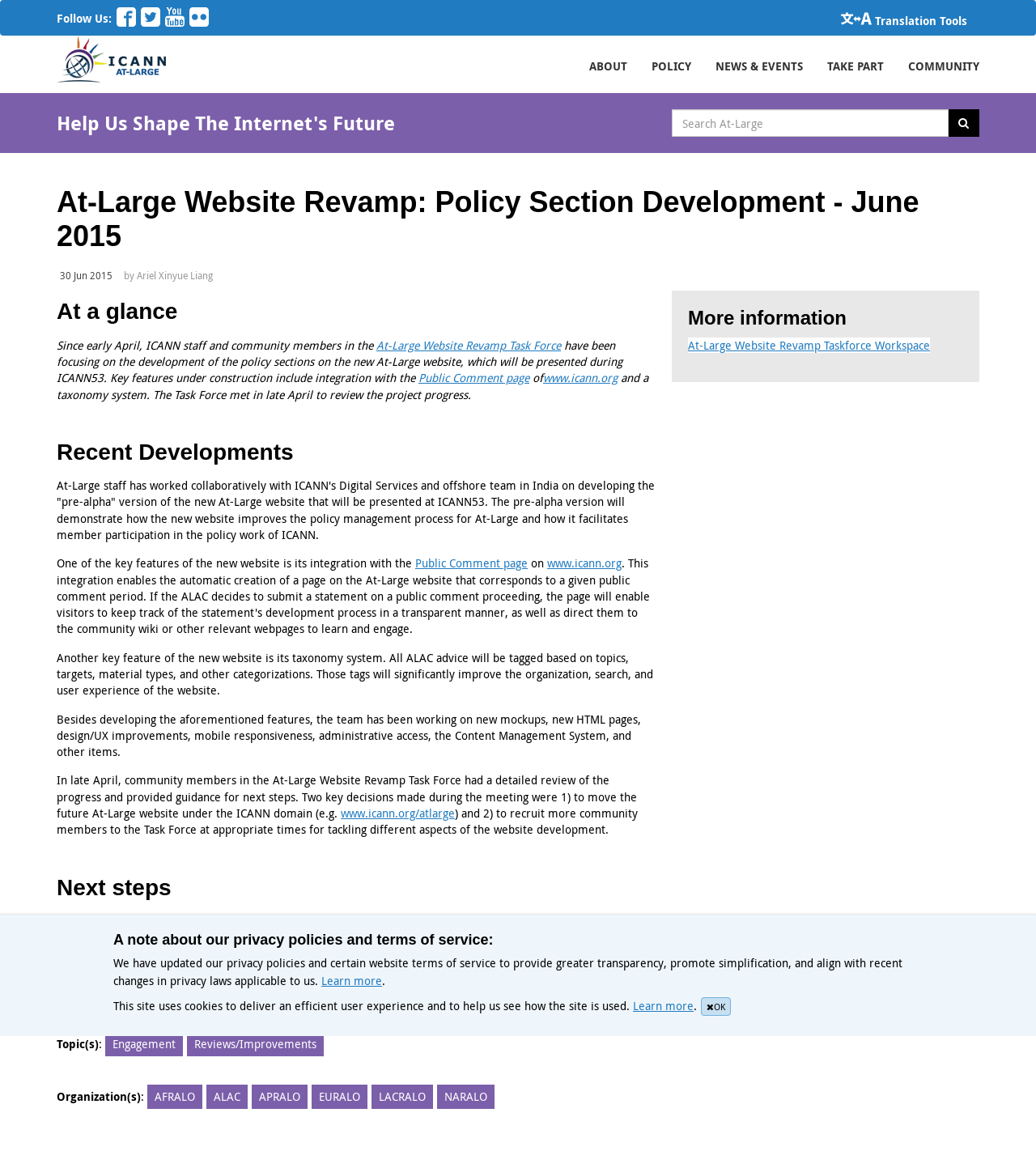Please determine the primary heading and provide its text.

At-Large Website Revamp: Policy Section Development - June 2015